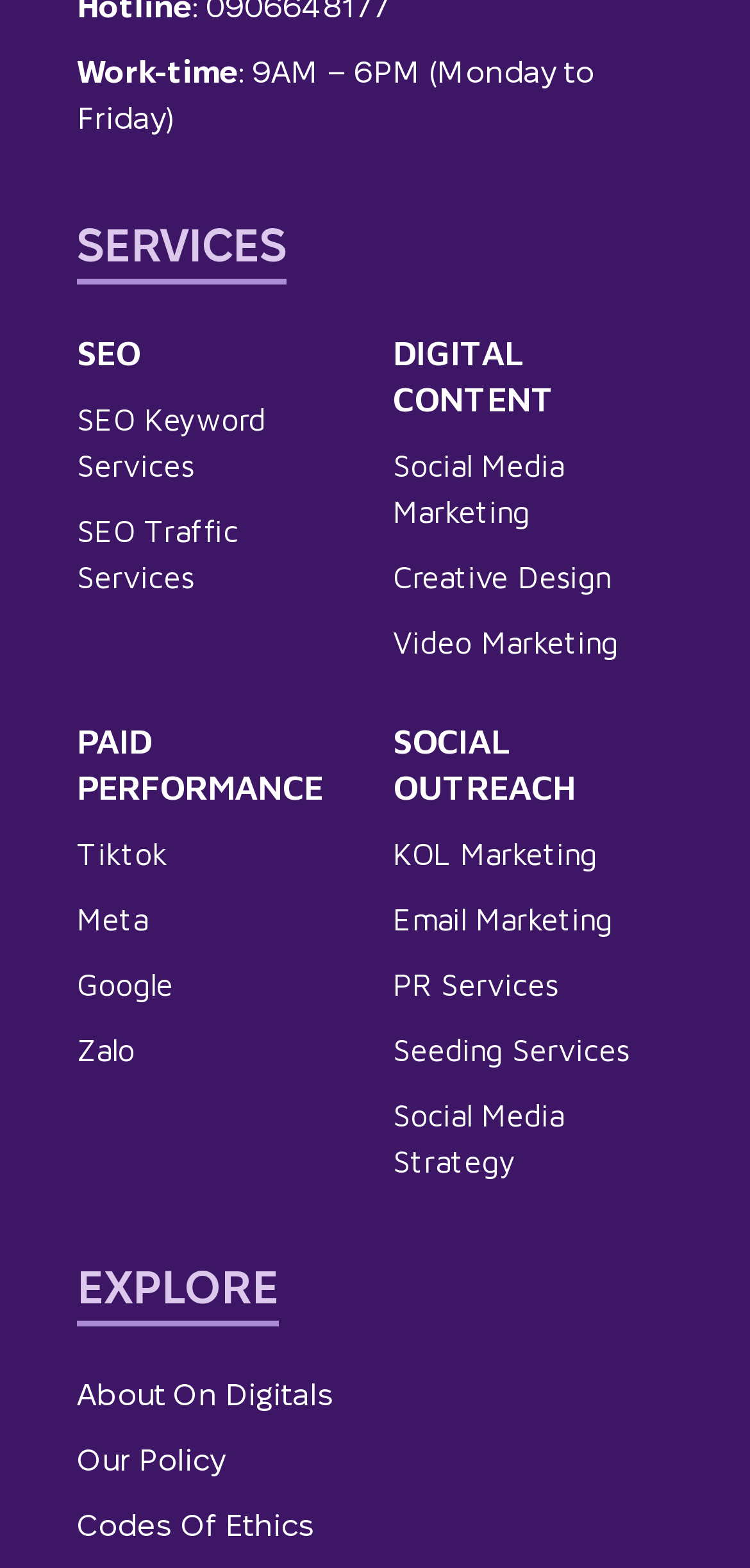Specify the bounding box coordinates of the region I need to click to perform the following instruction: "Explore paid performance options". The coordinates must be four float numbers in the range of 0 to 1, i.e., [left, top, right, bottom].

[0.103, 0.458, 0.476, 0.517]